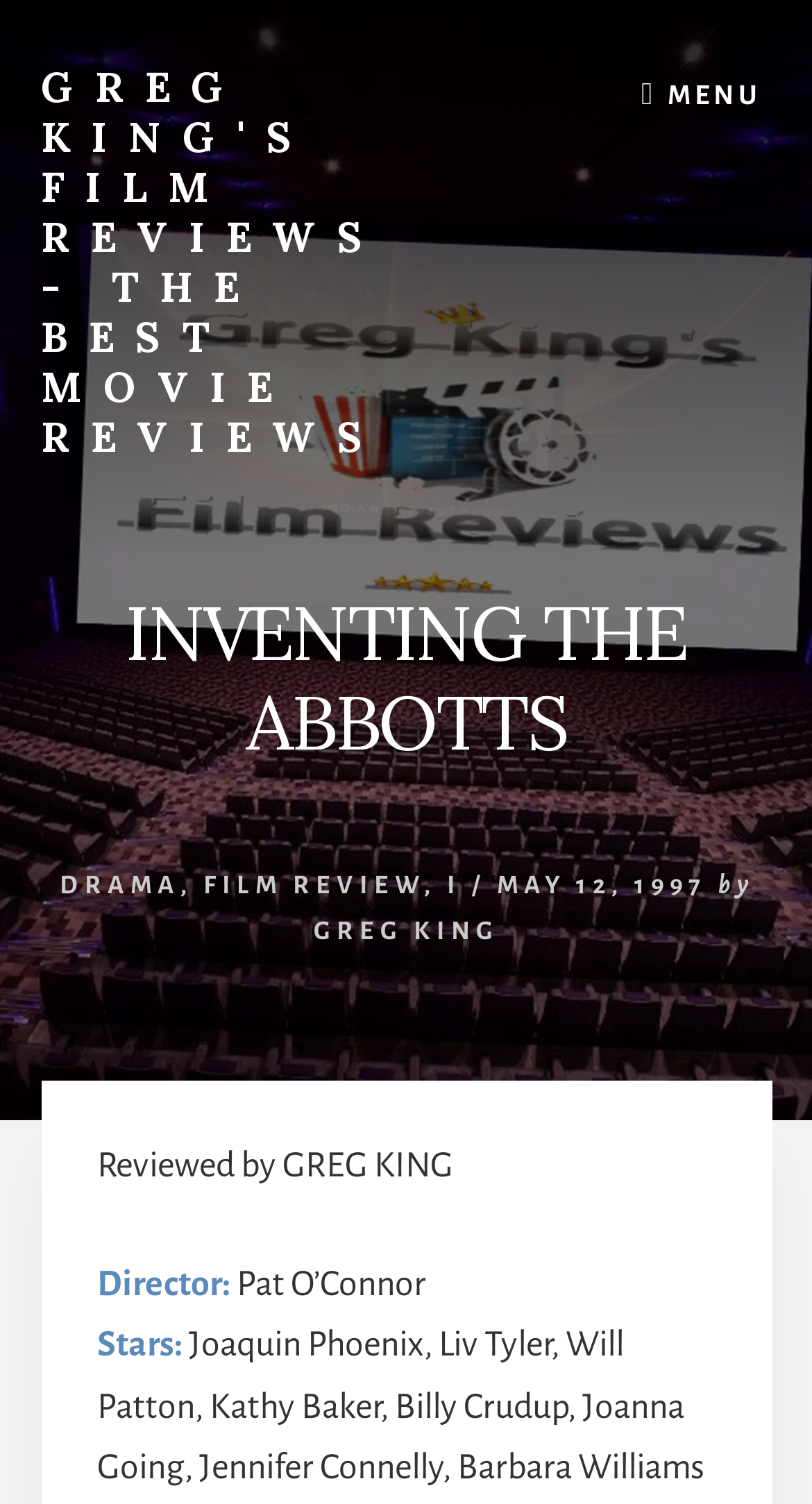Please reply to the following question with a single word or a short phrase:
Who is the director of the movie?

Pat O'Connor